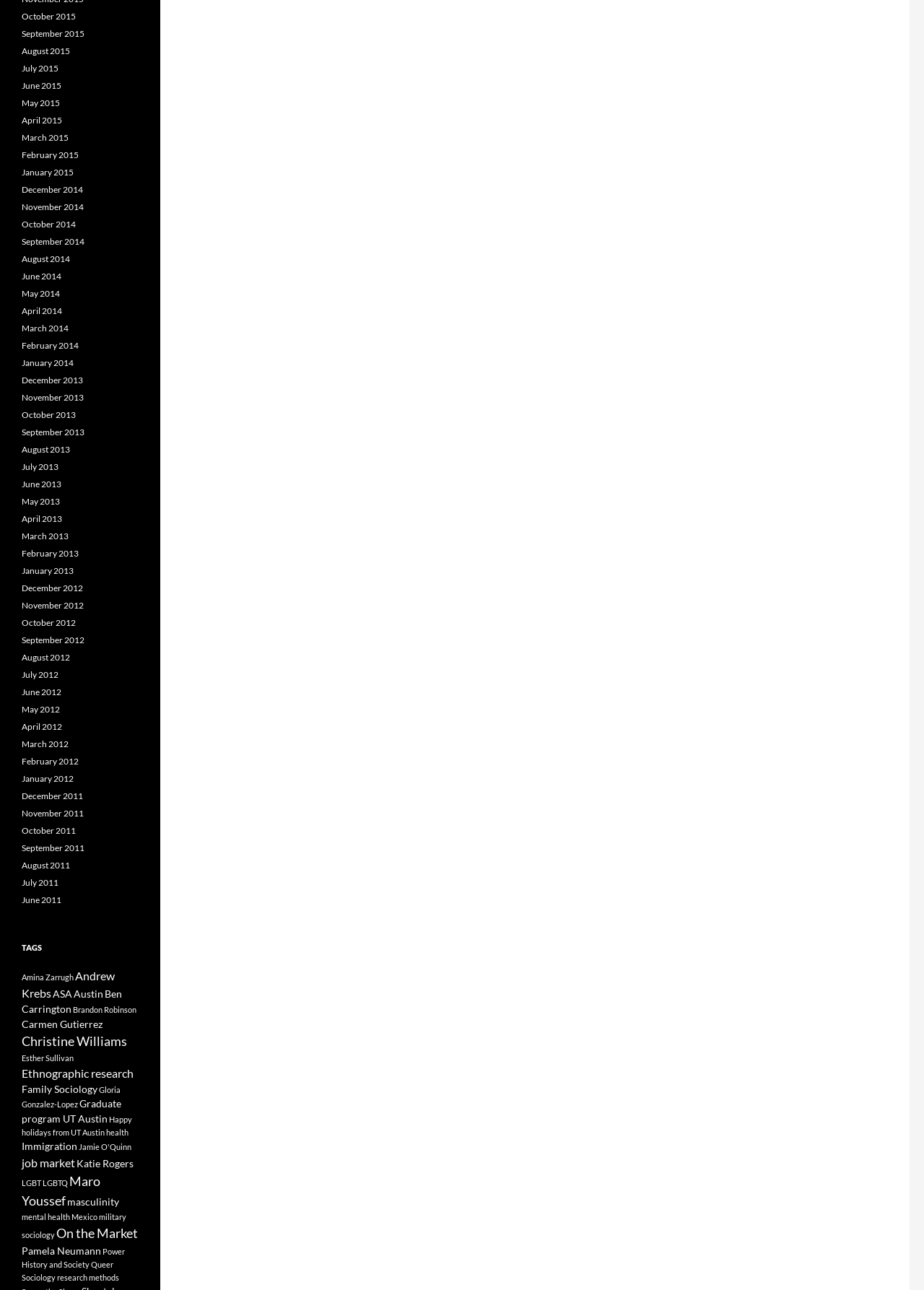Can you determine the bounding box coordinates of the area that needs to be clicked to fulfill the following instruction: "Explore Amina Zarrugh"?

[0.023, 0.754, 0.08, 0.761]